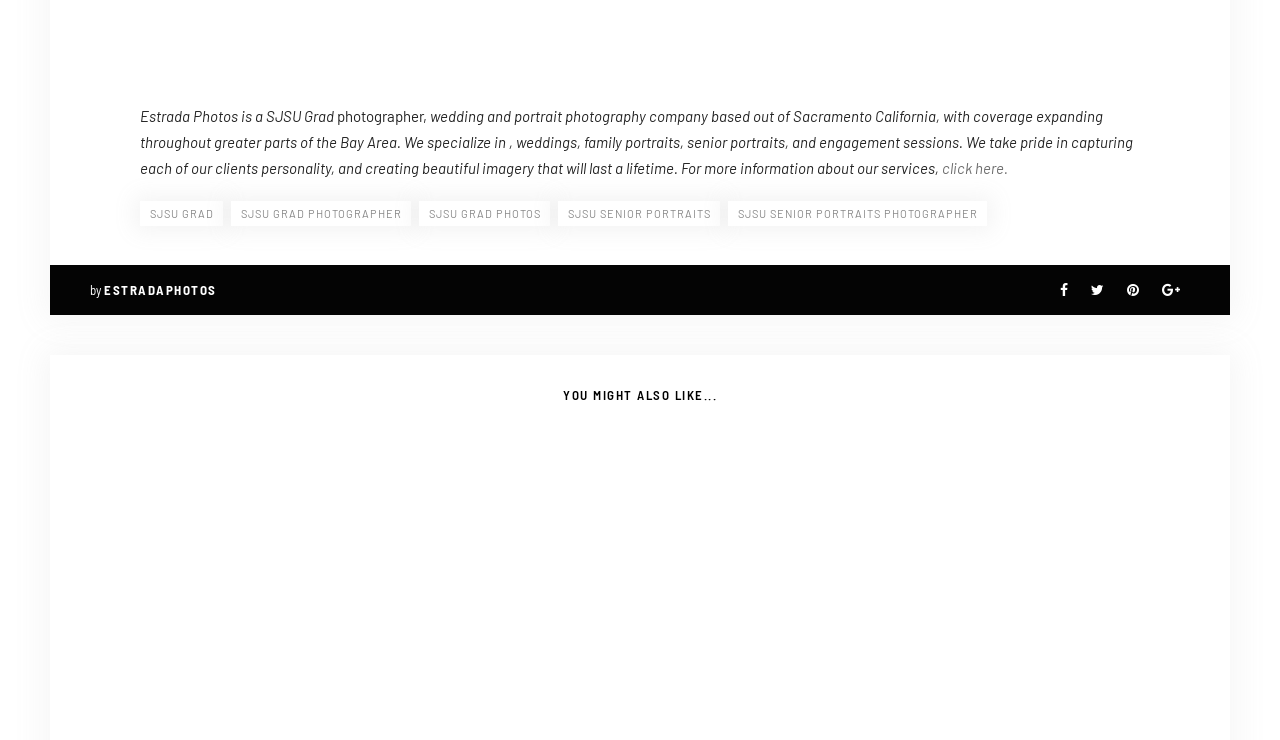Answer the question in one word or a short phrase:
What is the photographer's affiliation?

SJSU Grad